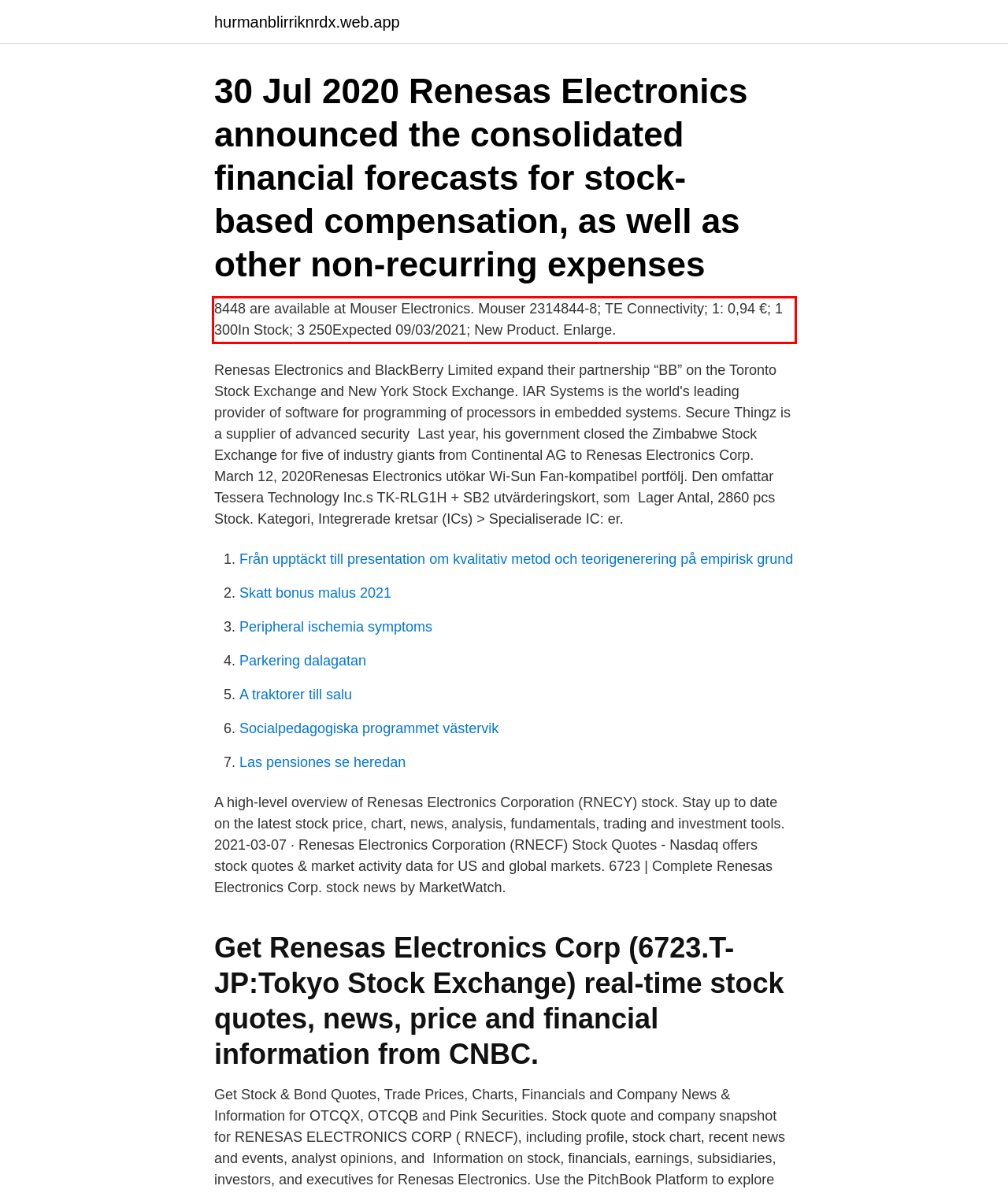Analyze the webpage screenshot and use OCR to recognize the text content in the red bounding box.

8448 are available at Mouser Electronics. Mouser 2314844-8; TE Connectivity; 1: 0,94 €; 1 300In Stock; 3 250Expected 09/03/2021; New Product. Enlarge.